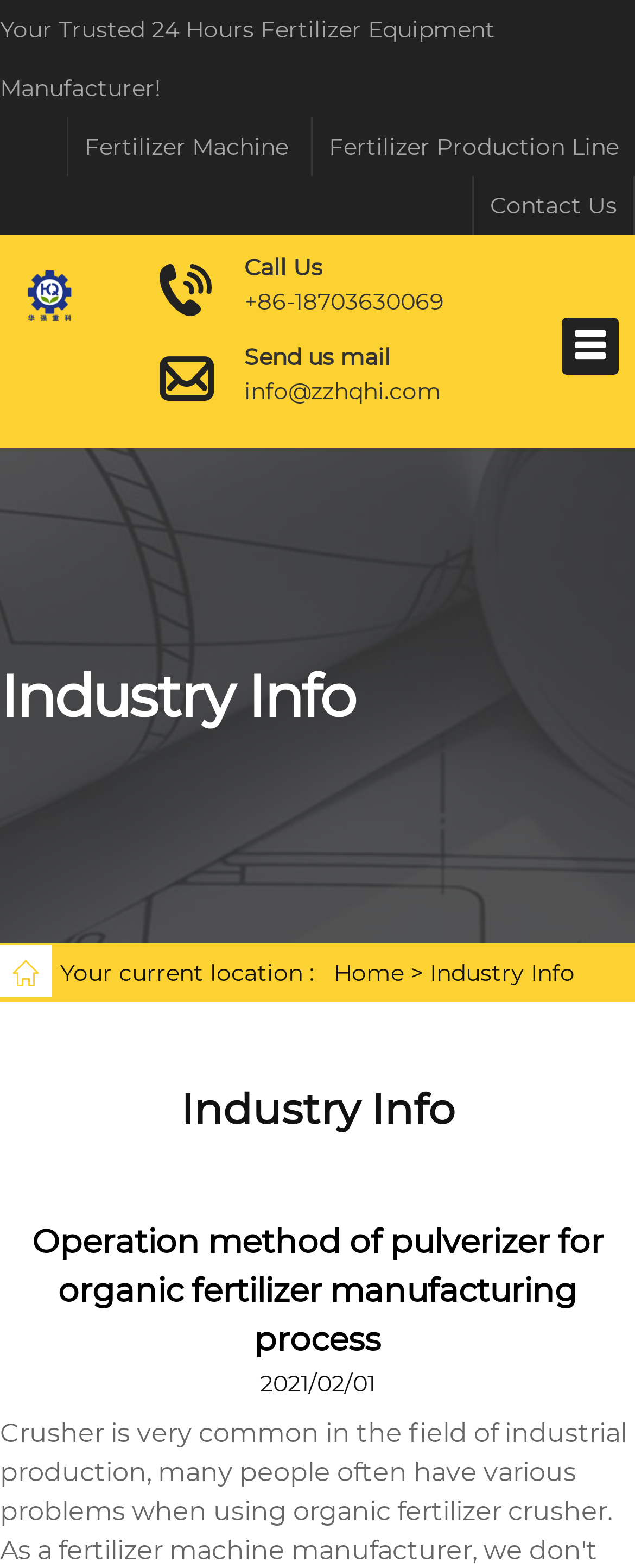What is the date of the article?
Provide a concise answer using a single word or phrase based on the image.

2021/02/01